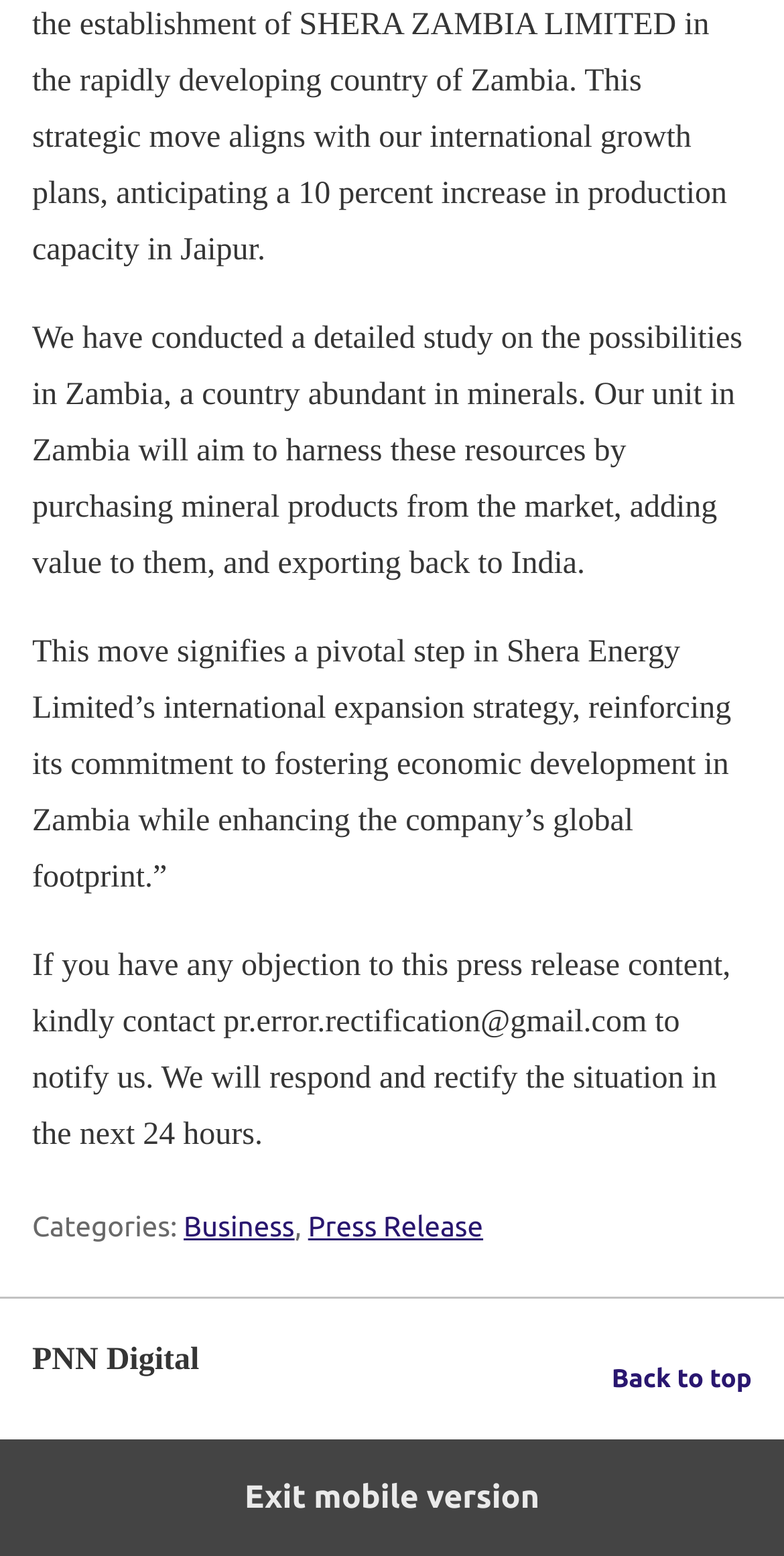Please reply to the following question using a single word or phrase: 
What are the categories listed in the footer?

Business, Press Release